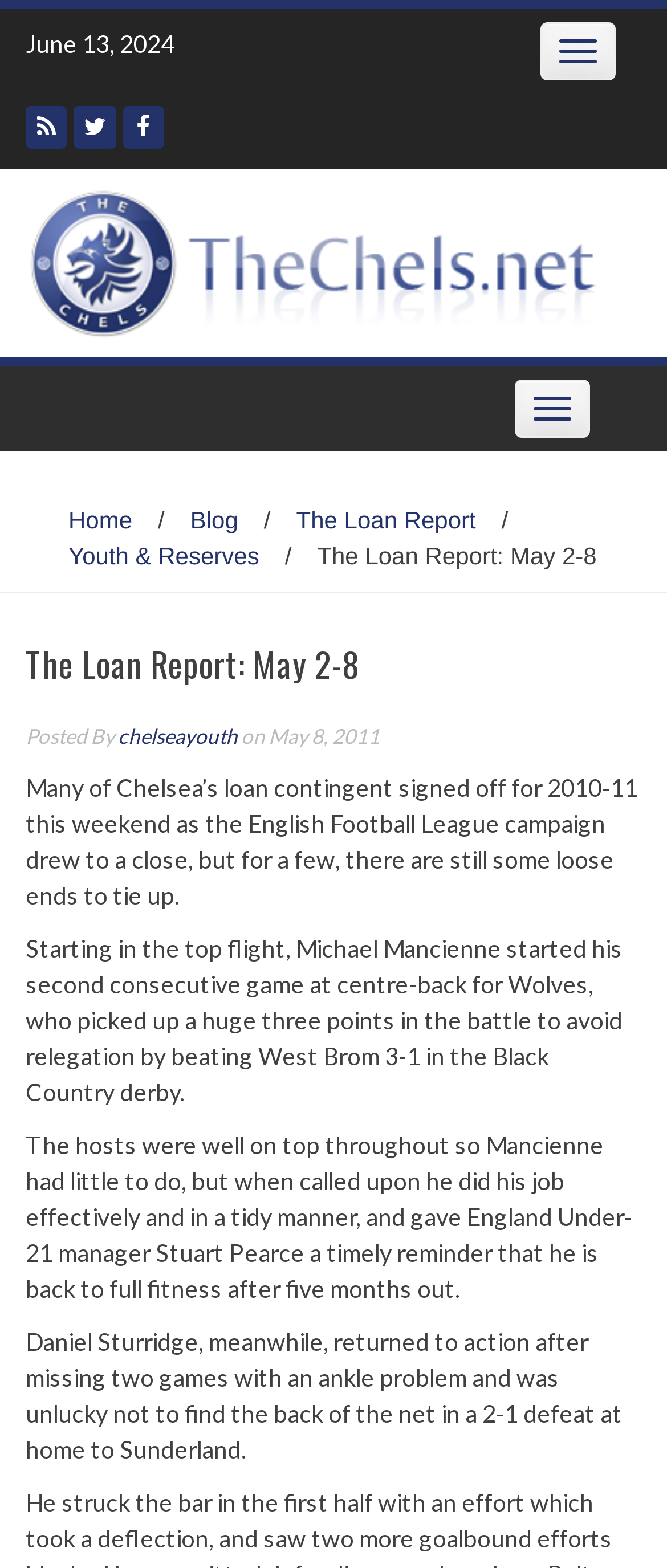Find and provide the bounding box coordinates for the UI element described here: "Toggle navigation". The coordinates should be given as four float numbers between 0 and 1: [left, top, right, bottom].

[0.772, 0.242, 0.885, 0.279]